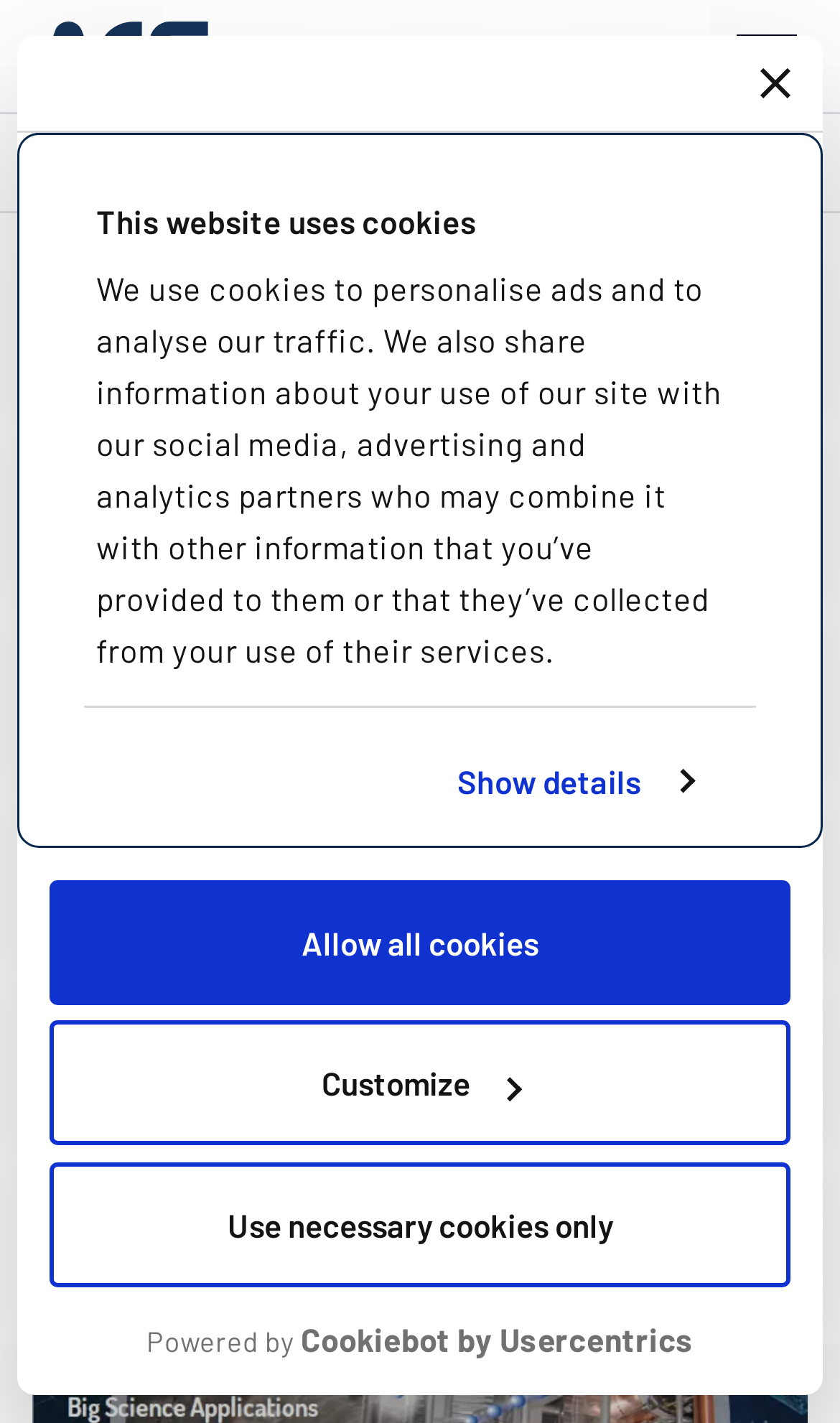Provide a brief response in the form of a single word or phrase:
What is the purpose of the cookies on the webpage?

Personalise ads and analyse traffic